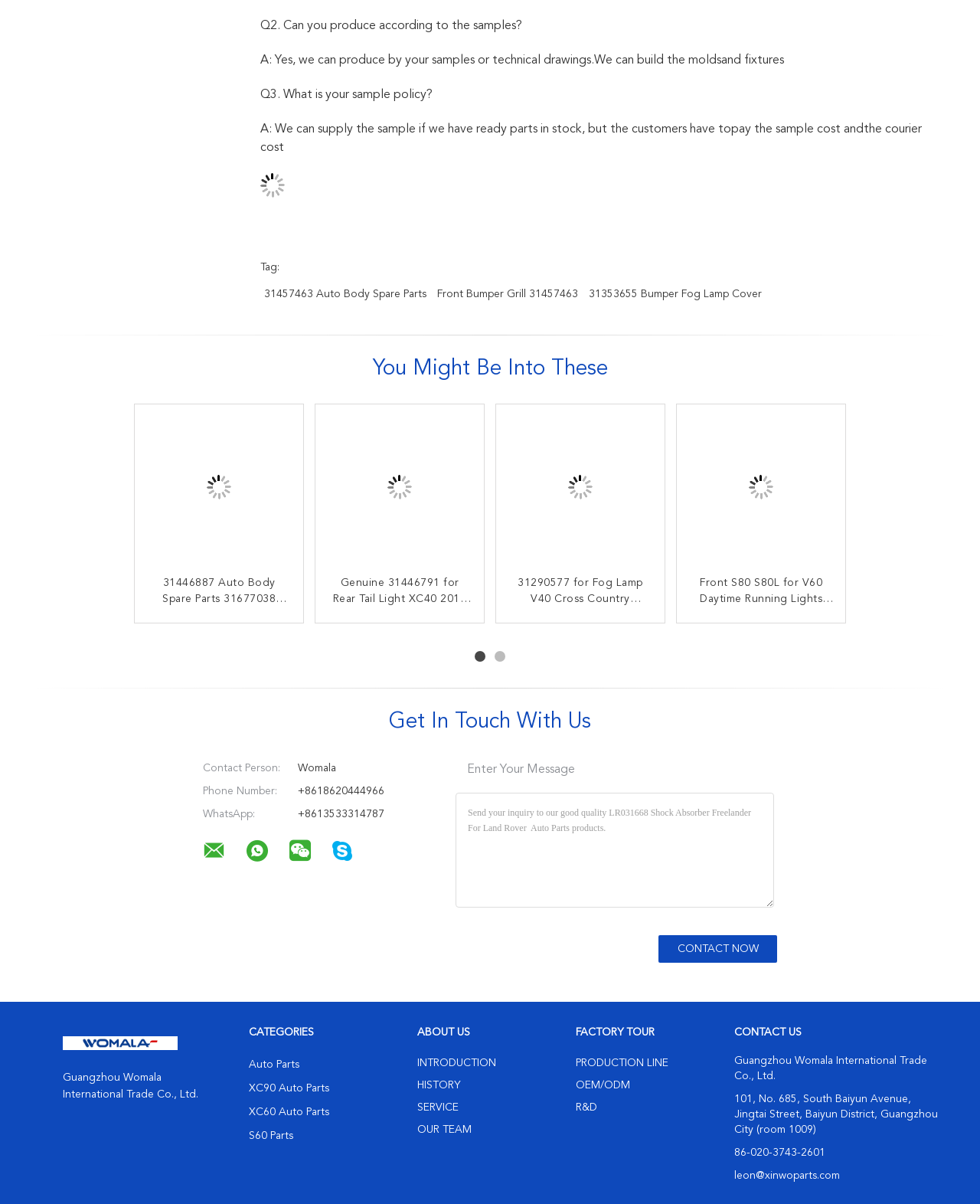What is the phone number of the contact person?
Using the details from the image, give an elaborate explanation to answer the question.

I found the phone number '+8618620444966' in the 'Get In Touch With Us' section, which is associated with the contact person 'Womala'.